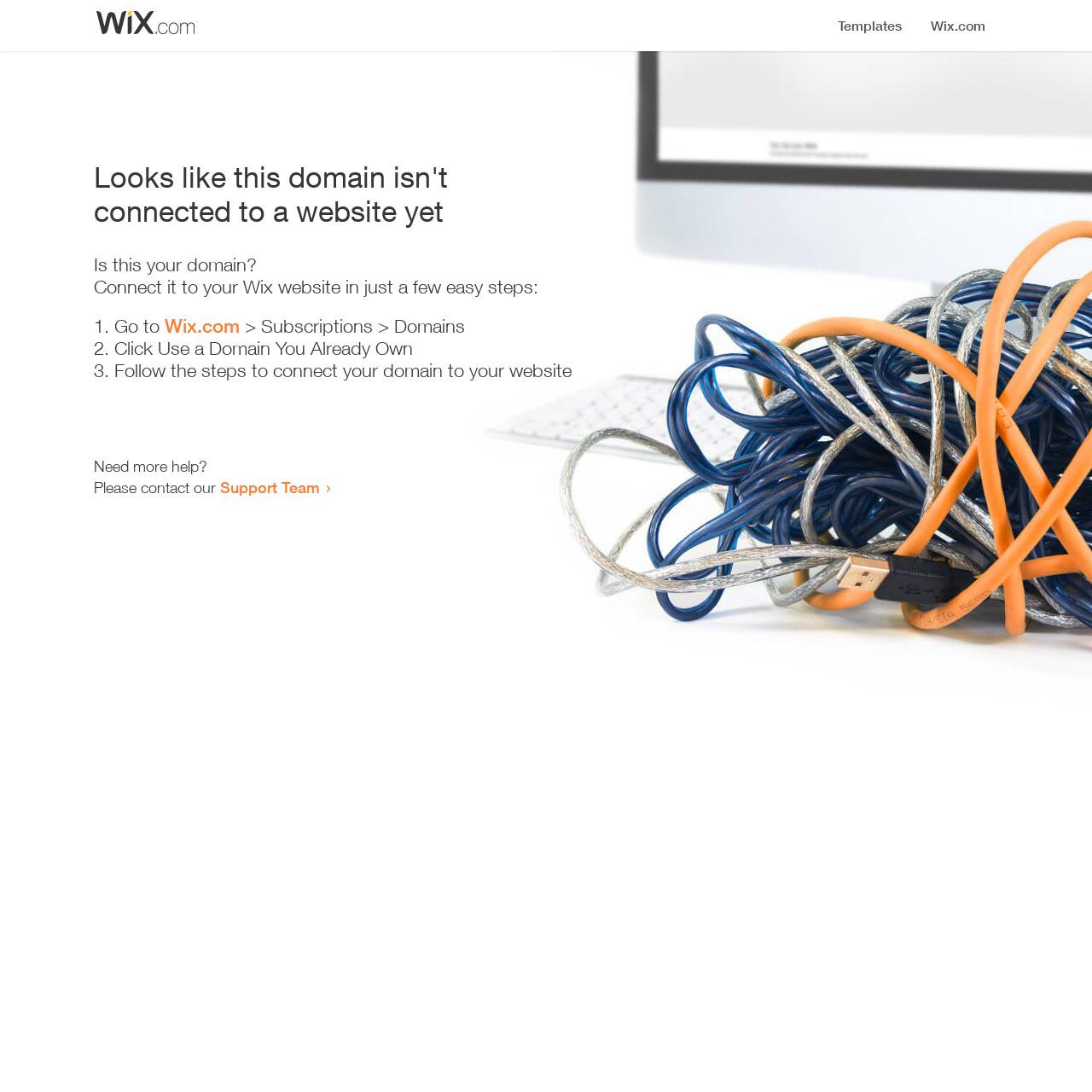Using the webpage screenshot, find the UI element described by Wix.com. Provide the bounding box coordinates in the format (top-left x, top-left y, bottom-right x, bottom-right y), ensuring all values are floating point numbers between 0 and 1.

[0.151, 0.288, 0.22, 0.309]